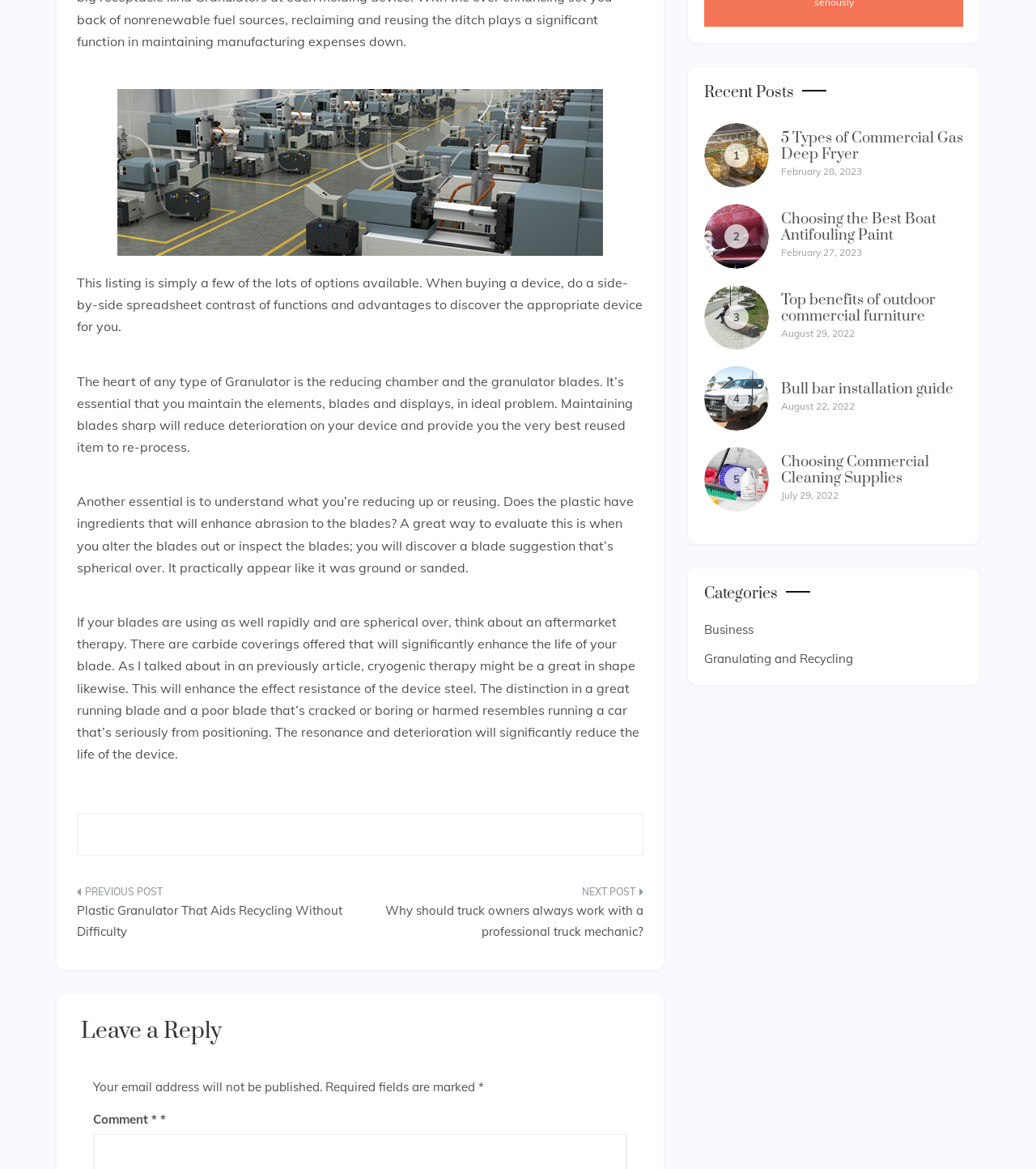Given the following UI element description: "aria-label="Play" title="Play"", find the bounding box coordinates in the webpage screenshot.

None